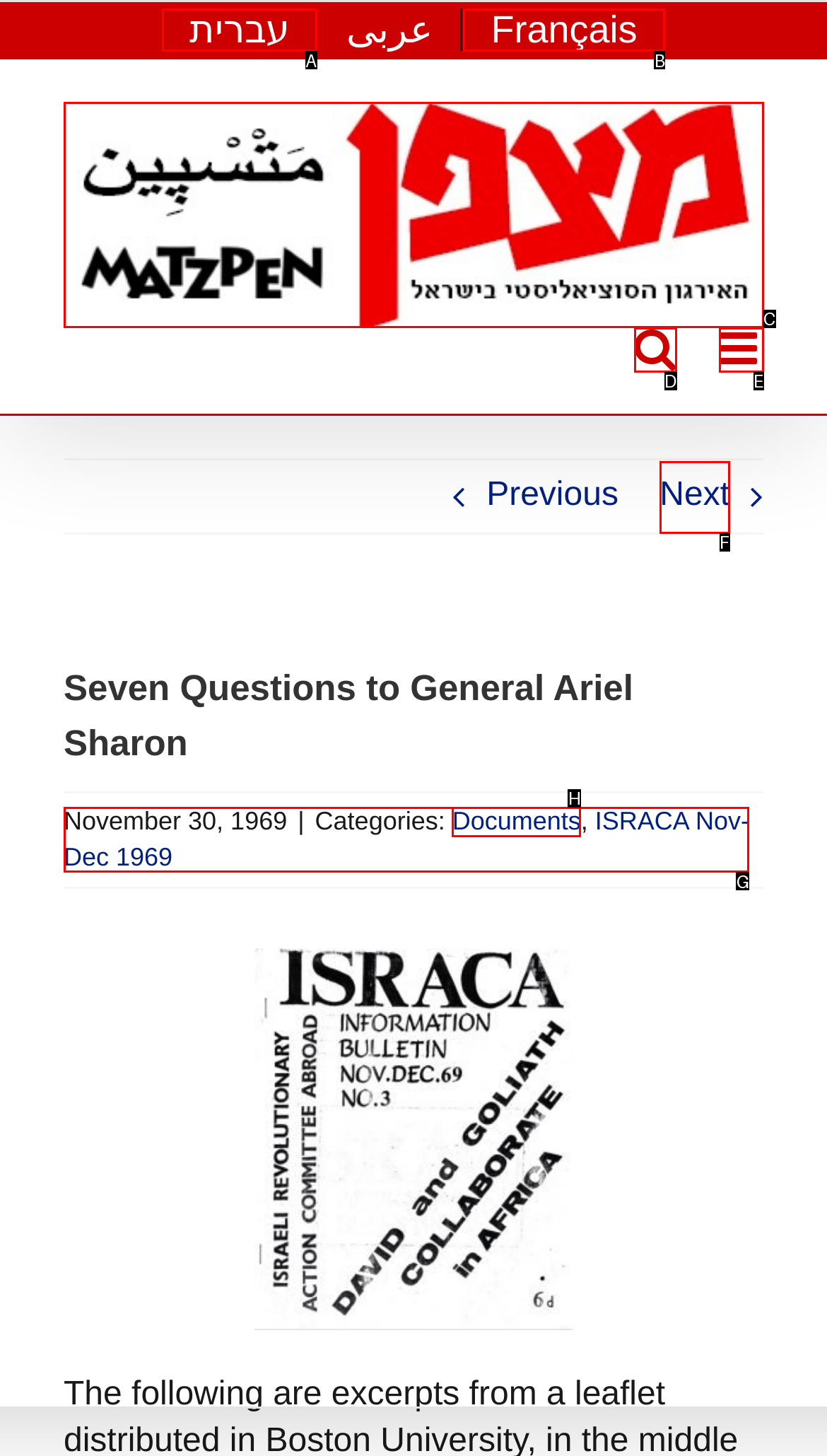From the description: aria-label="Toggle mobile search", identify the option that best matches and reply with the letter of that option directly.

D